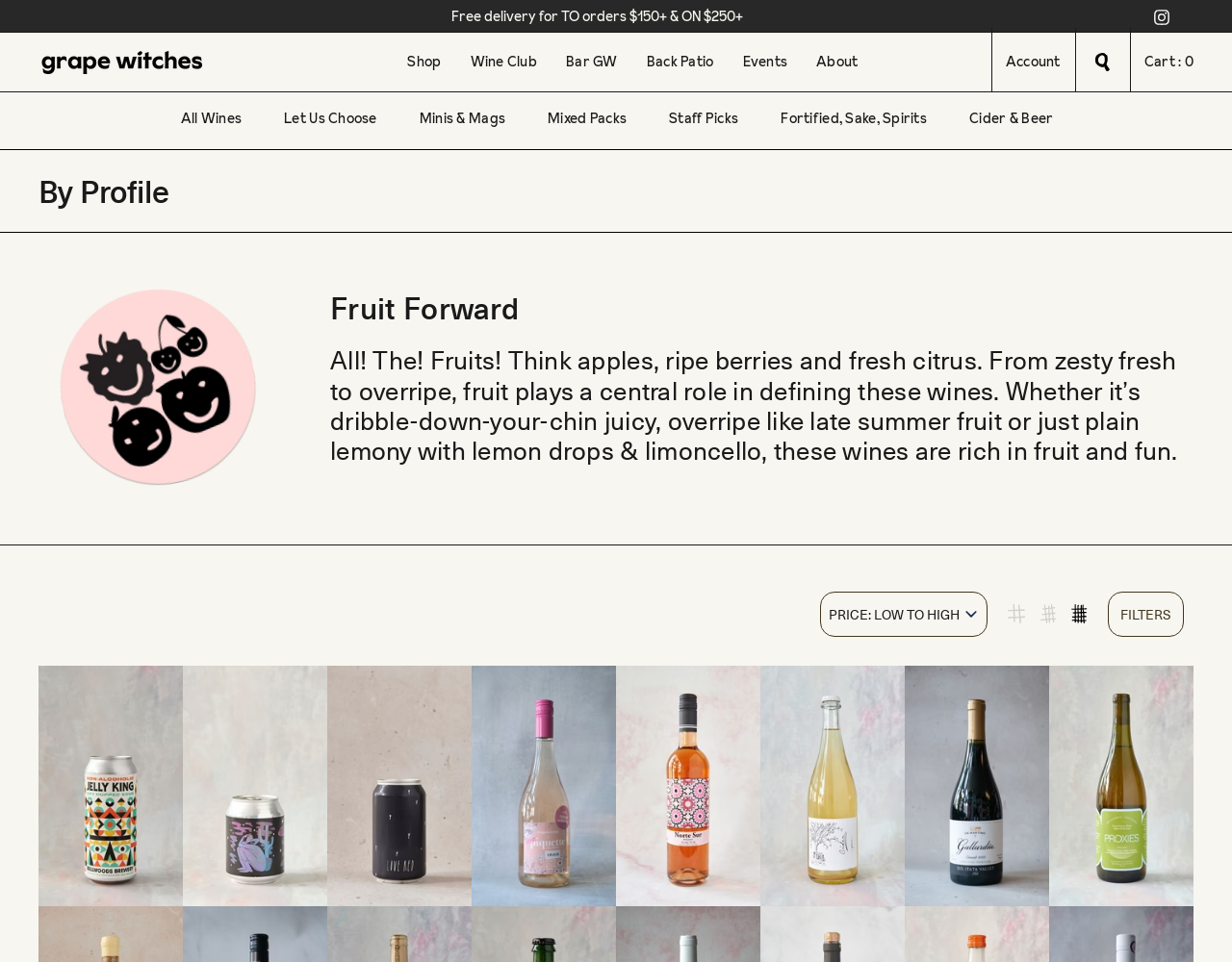Identify the bounding box coordinates of the area that should be clicked in order to complete the given instruction: "Go to the 'Shop' section". The bounding box coordinates should be four float numbers between 0 and 1, i.e., [left, top, right, bottom].

[0.319, 0.034, 0.37, 0.095]